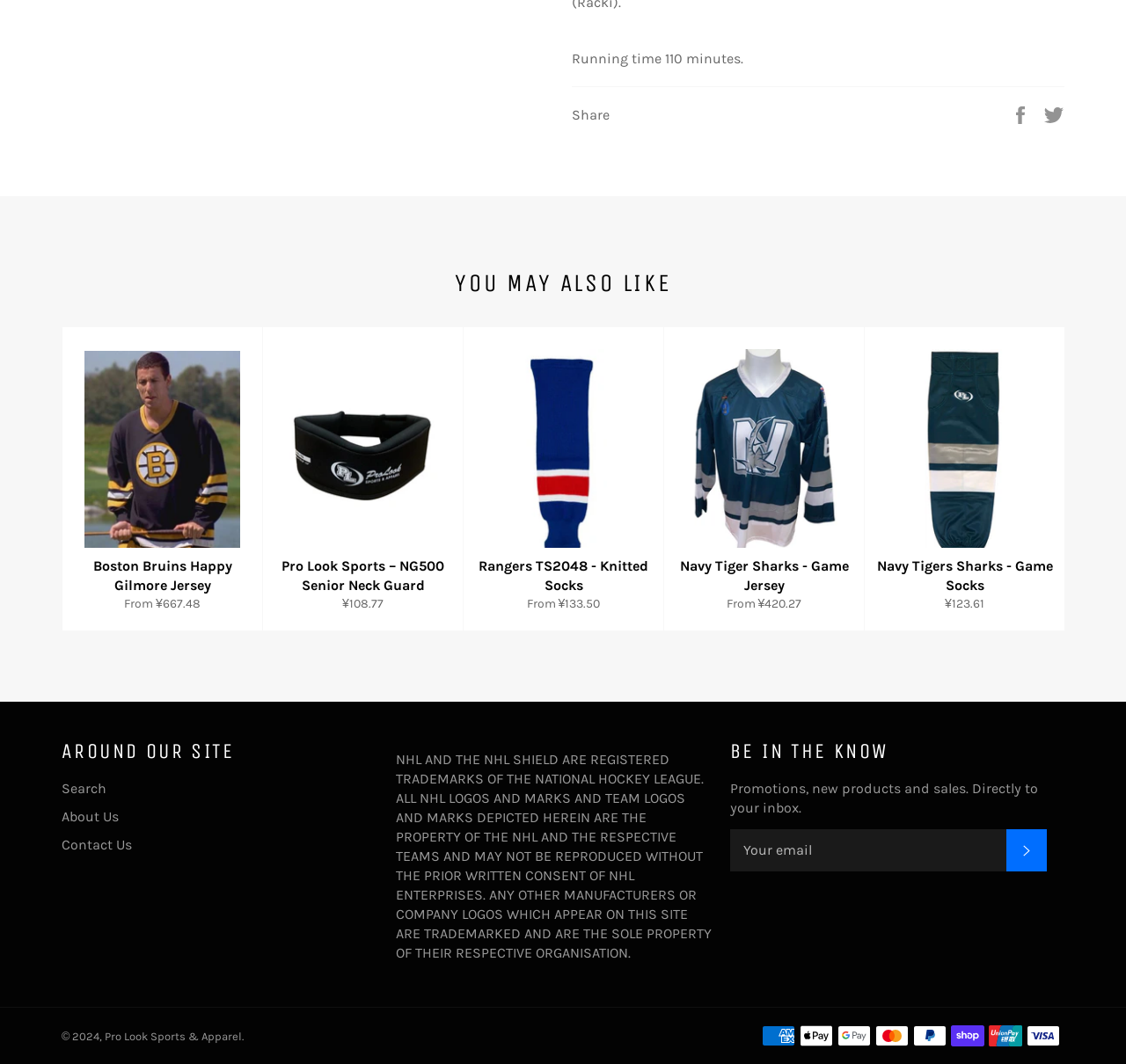Provide the bounding box coordinates for the specified HTML element described in this description: "About Us". The coordinates should be four float numbers ranging from 0 to 1, in the format [left, top, right, bottom].

[0.055, 0.759, 0.105, 0.775]